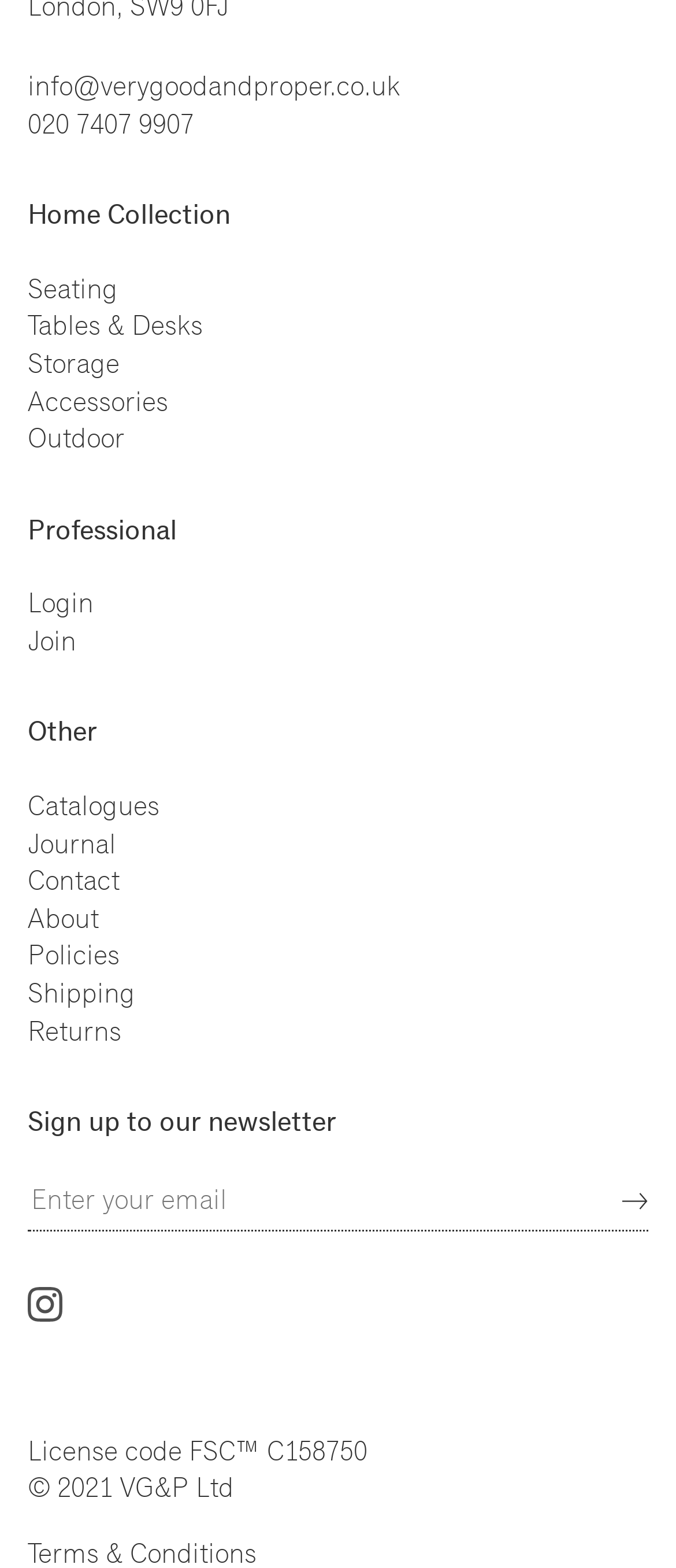Find the bounding box coordinates of the element to click in order to complete this instruction: "Enter your email". The bounding box coordinates must be four float numbers between 0 and 1, denoted as [left, top, right, bottom].

[0.041, 0.746, 0.959, 0.785]